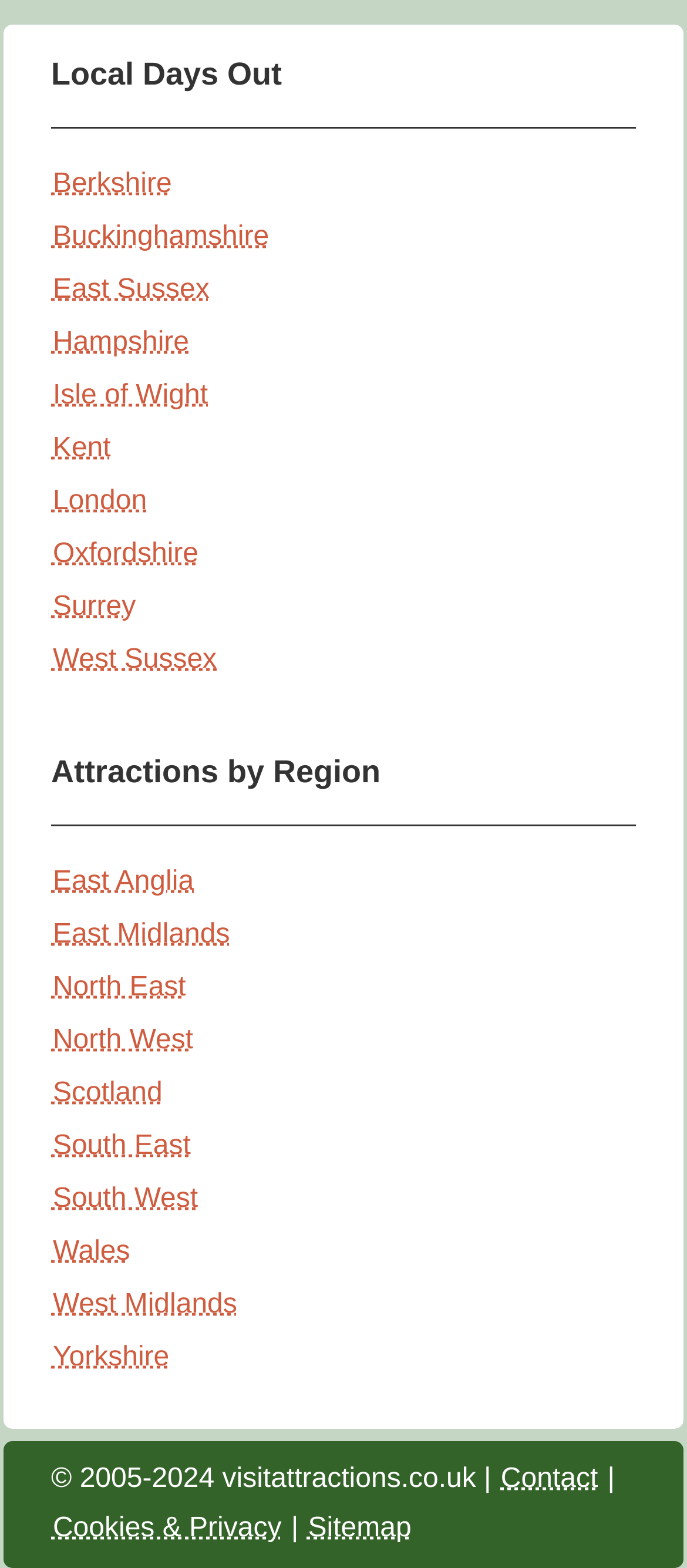Provide a brief response in the form of a single word or phrase:
What is the name of the website?

visitattractions.co.uk